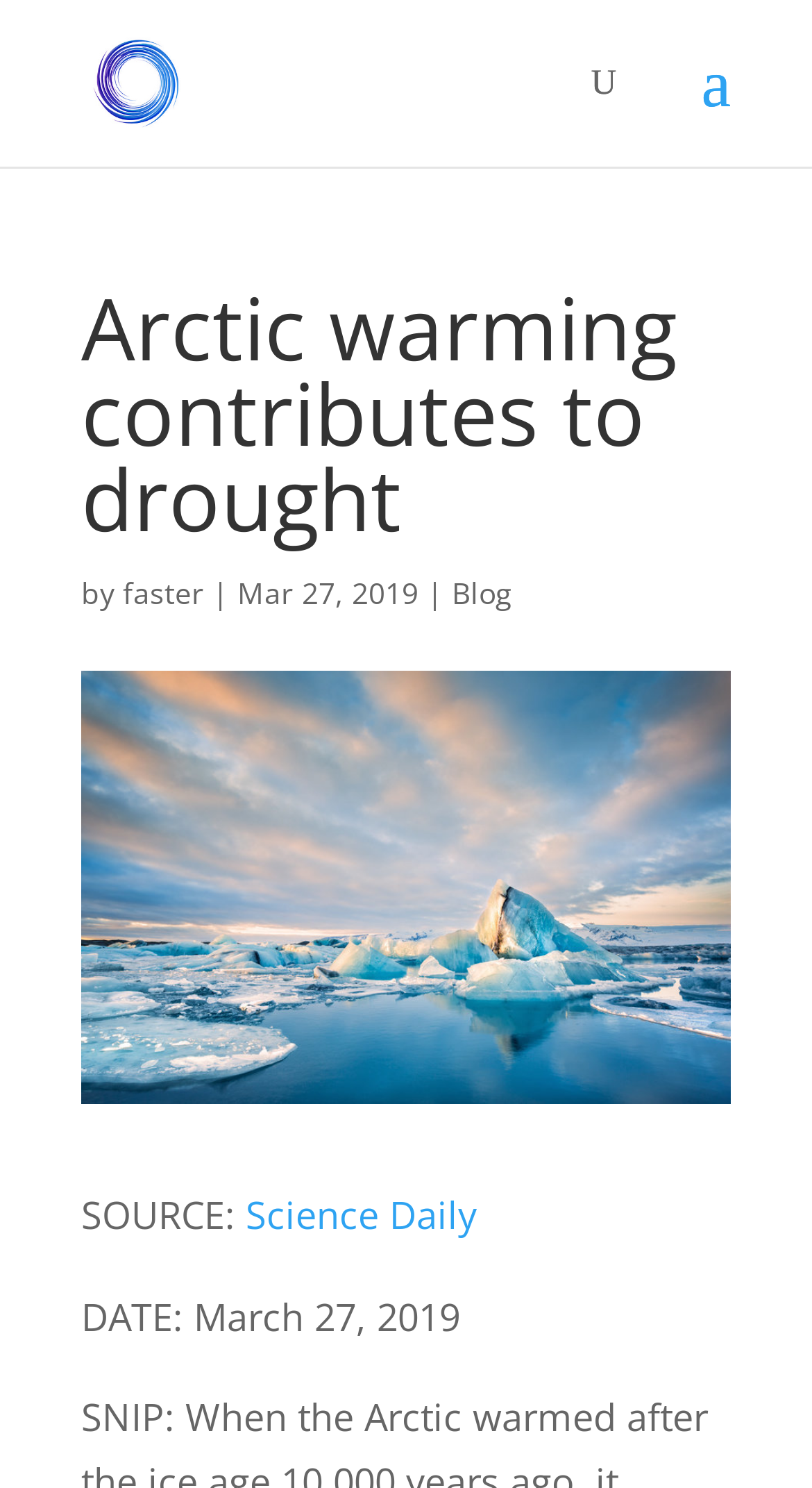Please respond in a single word or phrase: 
What is the date of the article?

March 27, 2019